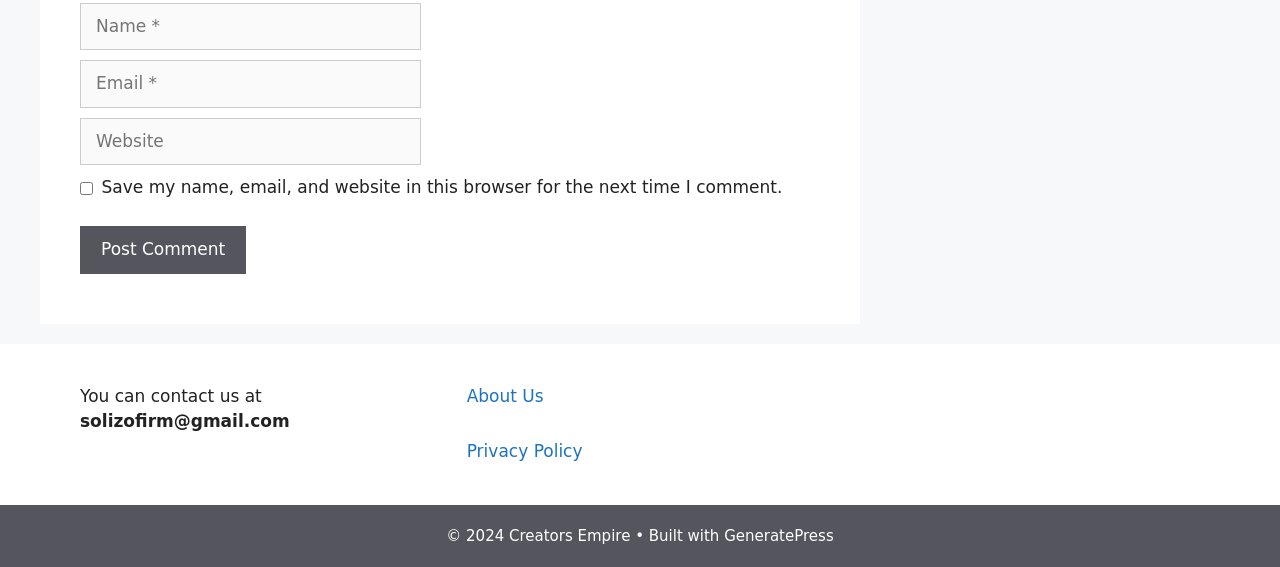What is the link to the 'About Us' page?
Refer to the image and provide a detailed answer to the question.

The link to the 'About Us' page is located in the complementary section at the bottom of the page, and is labeled 'About Us'.